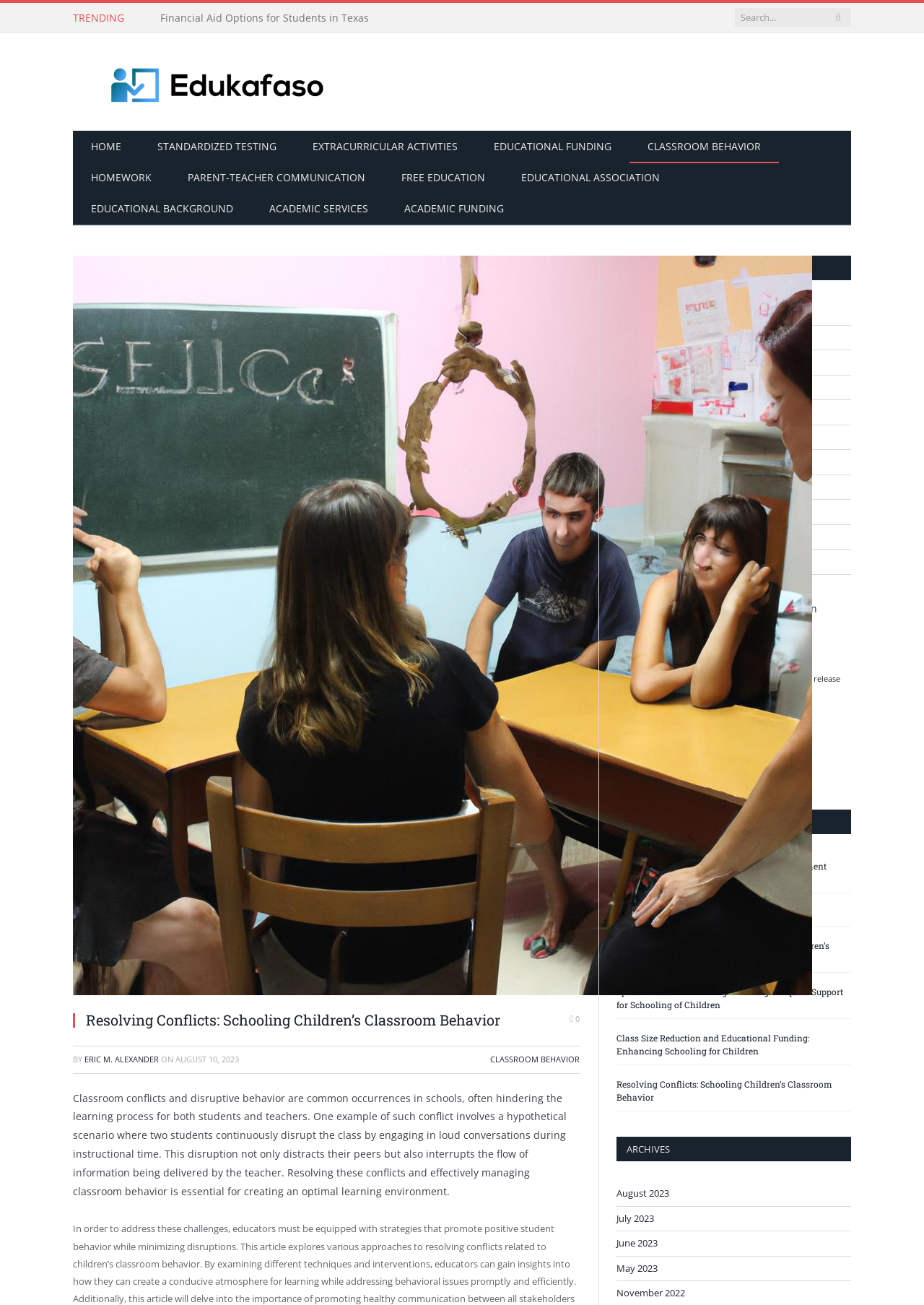Please determine the bounding box coordinates of the element's region to click for the following instruction: "Read about Financial Aid Options for Students in Texas".

[0.173, 0.009, 0.407, 0.019]